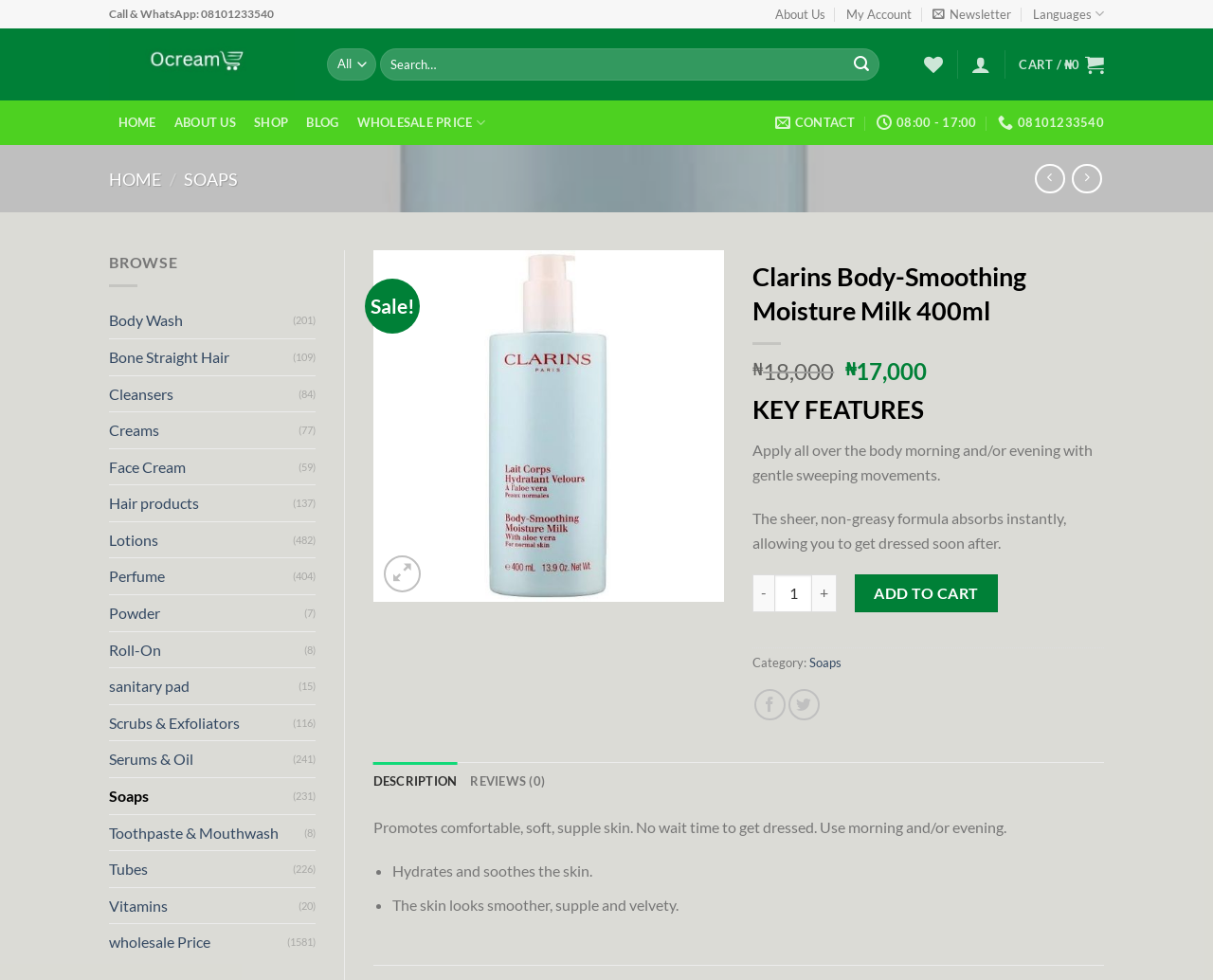Identify the bounding box for the given UI element using the description provided. Coordinates should be in the format (top-left x, top-left y, bottom-right x, bottom-right y) and must be between 0 and 1. Here is the description: parent_node: Add to wishlist aria-label="Wishlist"

[0.557, 0.265, 0.588, 0.303]